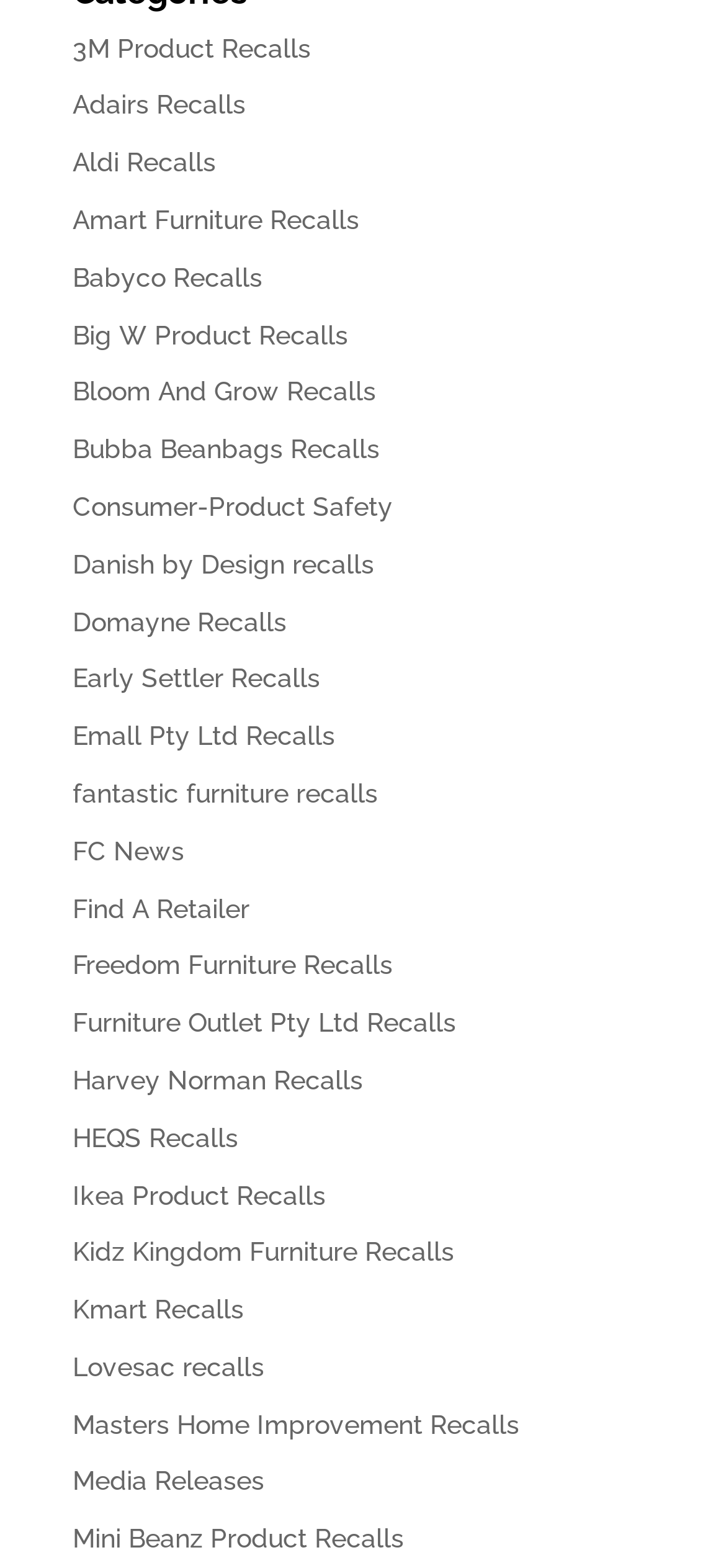Please specify the bounding box coordinates of the area that should be clicked to accomplish the following instruction: "Explore Ikea product recalls". The coordinates should consist of four float numbers between 0 and 1, i.e., [left, top, right, bottom].

[0.1, 0.752, 0.449, 0.771]